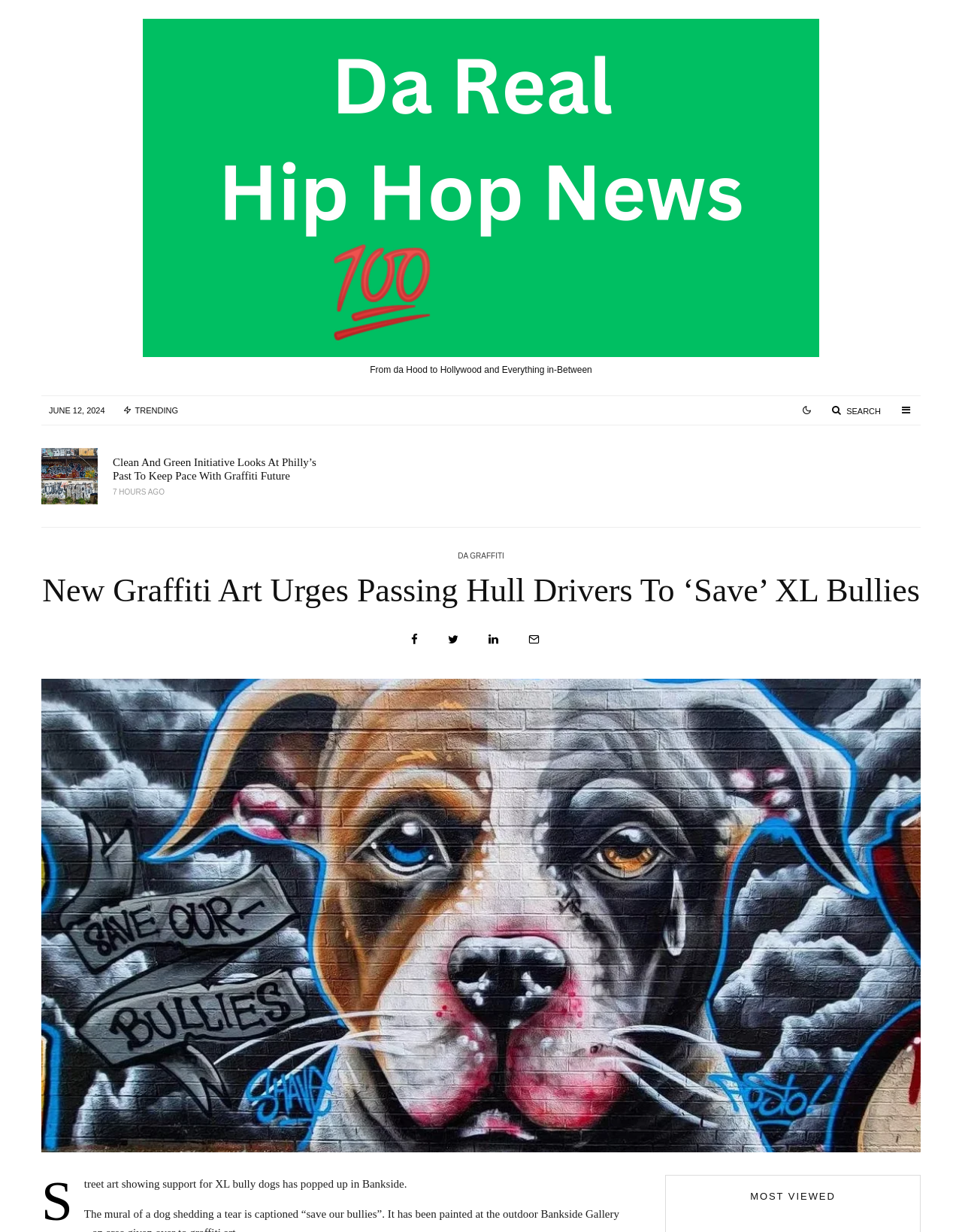Respond to the question below with a concise word or phrase:
How many hours ago was the second article posted?

9 hours